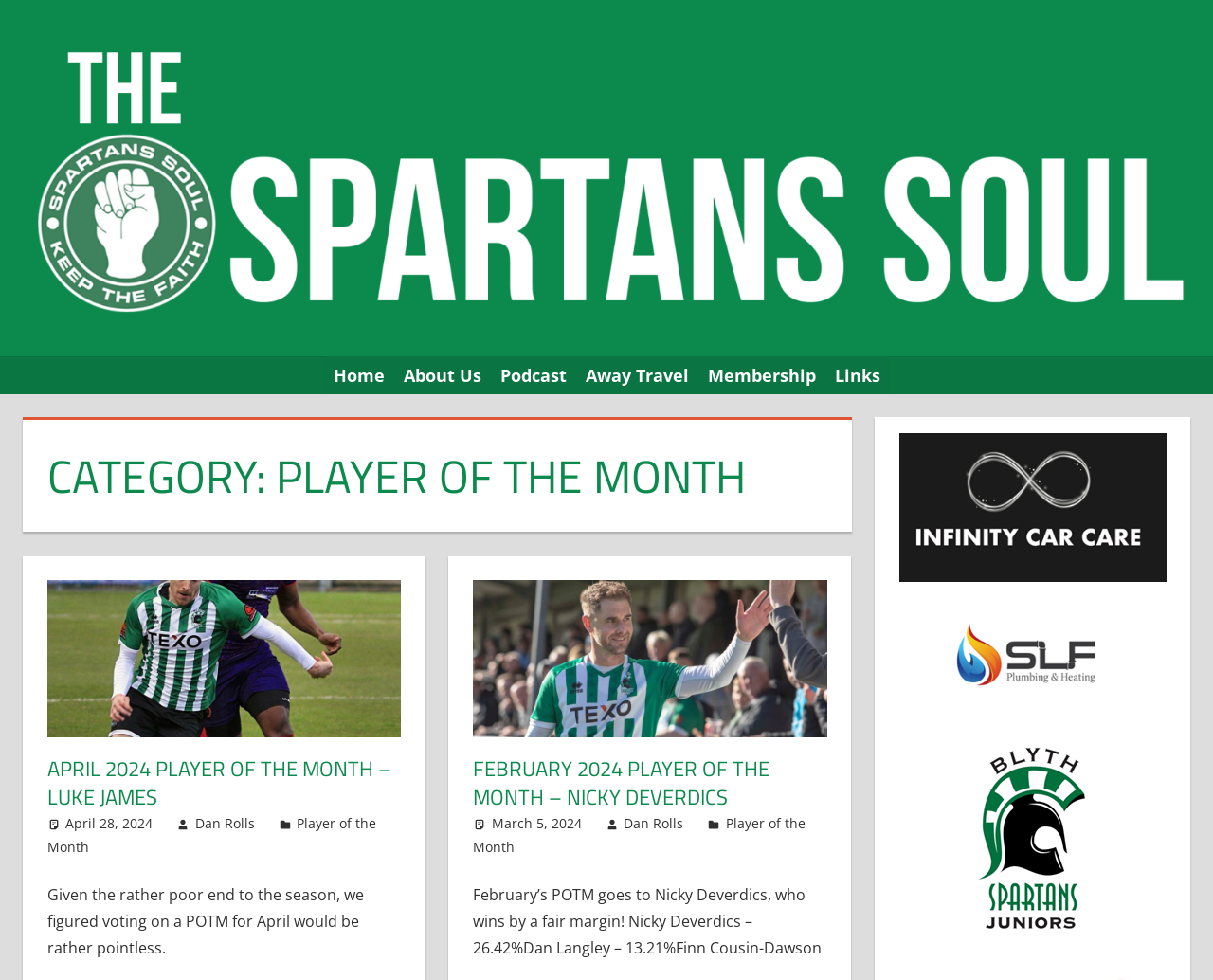From the given element description: "Player of the Month", find the bounding box for the UI element. Provide the coordinates as four float numbers between 0 and 1, in the order [left, top, right, bottom].

[0.39, 0.831, 0.664, 0.873]